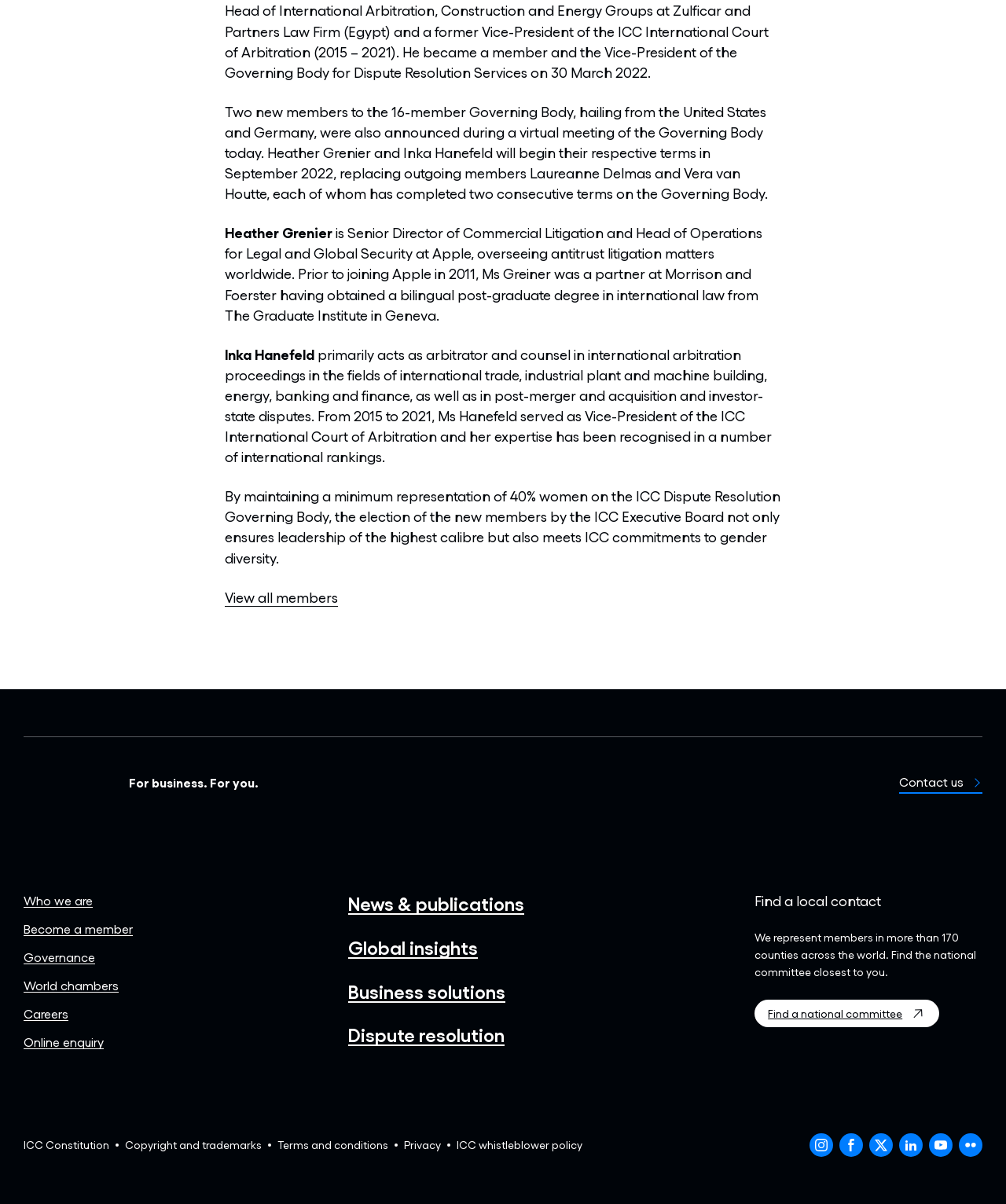What is the purpose of the 'Find a national committee' link?
Answer the question using a single word or phrase, according to the image.

To find the national committee closest to you